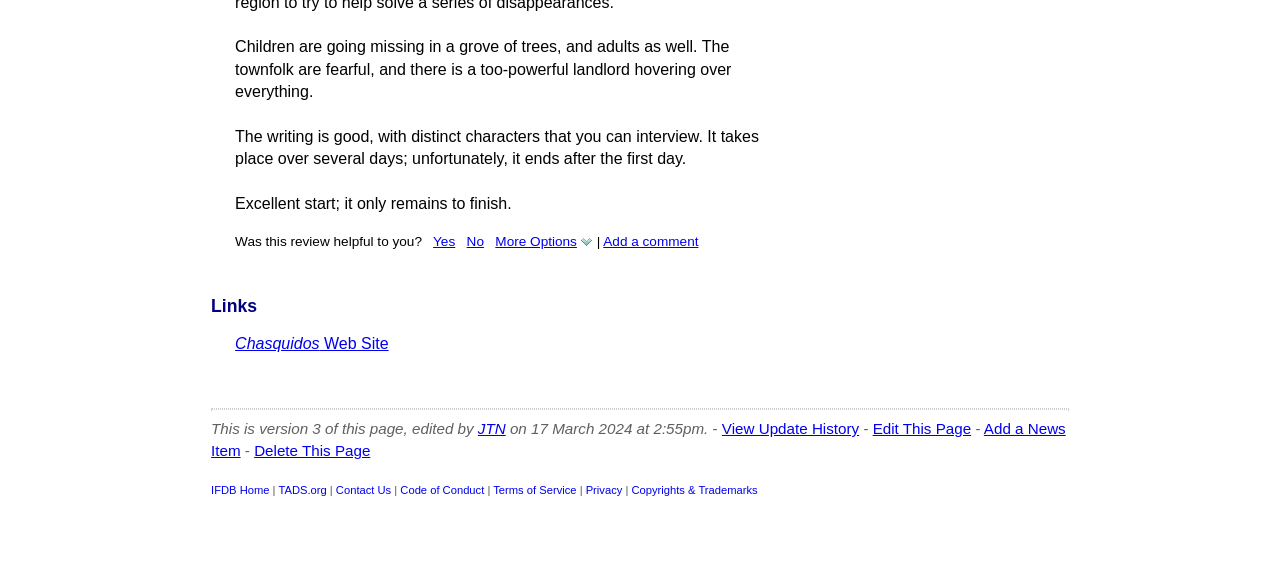Please identify the bounding box coordinates of the element's region that I should click in order to complete the following instruction: "Visit the Chasquidos Web Site". The bounding box coordinates consist of four float numbers between 0 and 1, i.e., [left, top, right, bottom].

[0.184, 0.597, 0.304, 0.628]